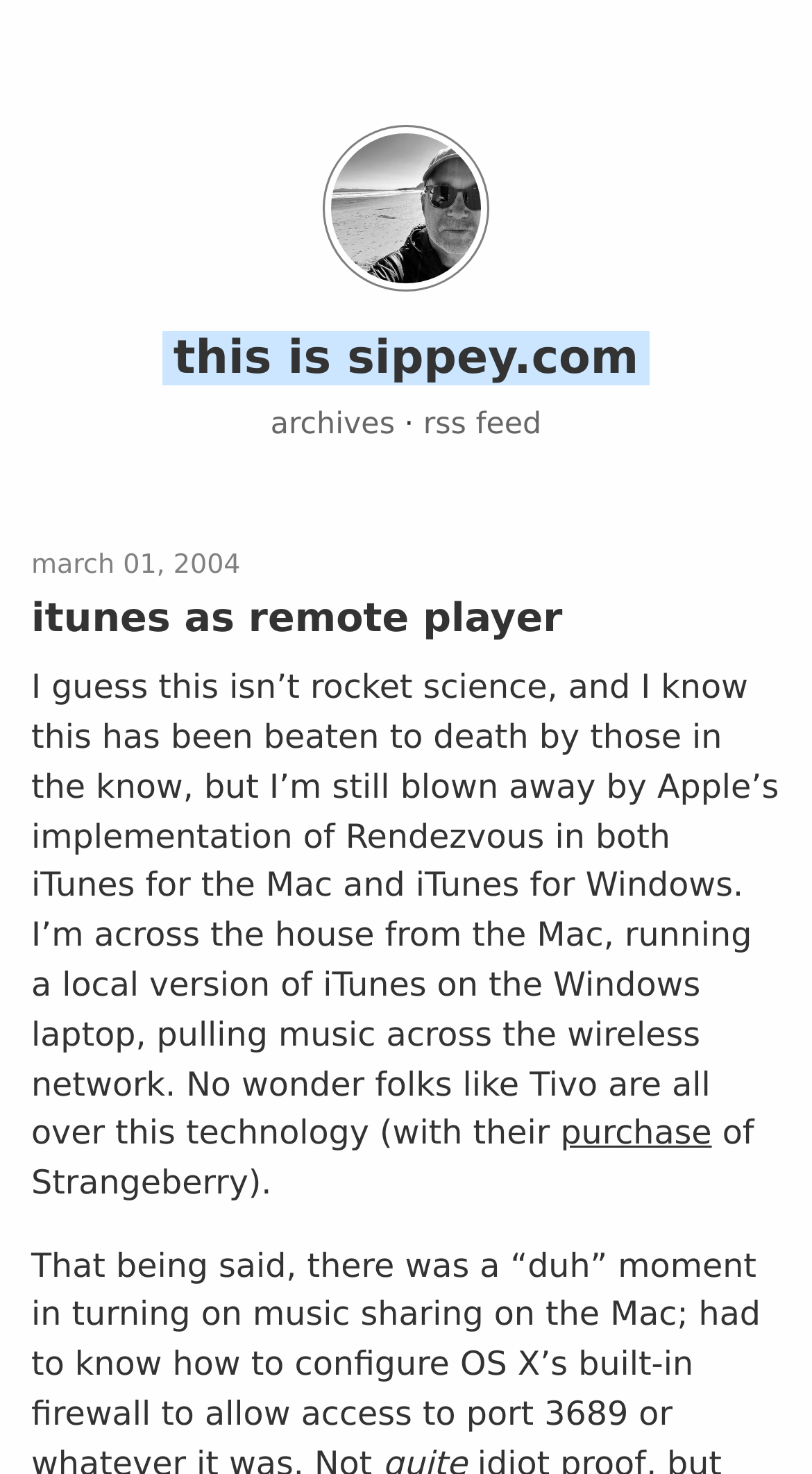Please determine the heading text of this webpage.

this is sippey.com